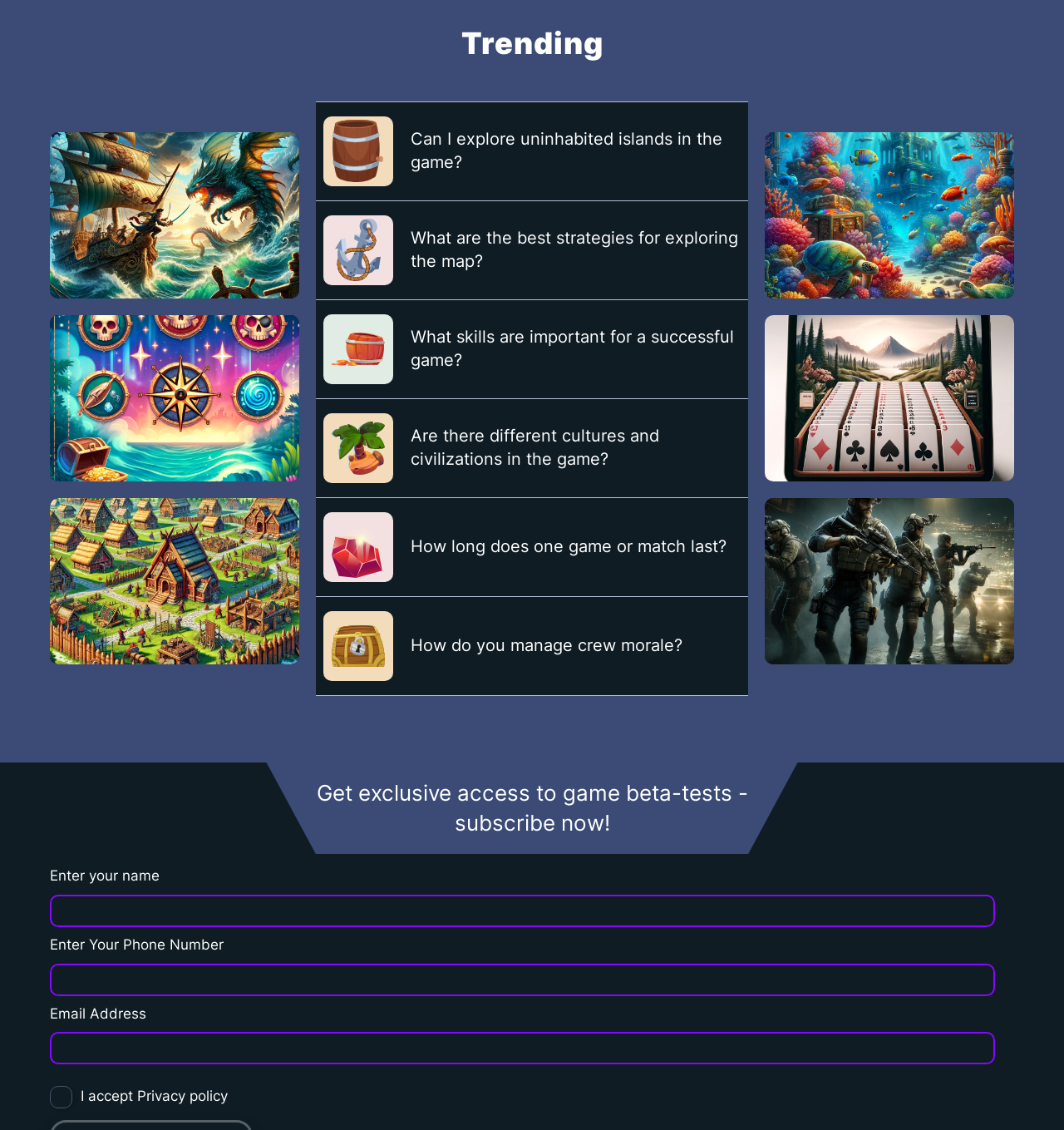Find the bounding box coordinates of the element's region that should be clicked in order to follow the given instruction: "Click on the 'Treasures Rival of the Sea' link". The coordinates should consist of four float numbers between 0 and 1, i.e., [left, top, right, bottom].

[0.72, 0.082, 0.906, 0.257]